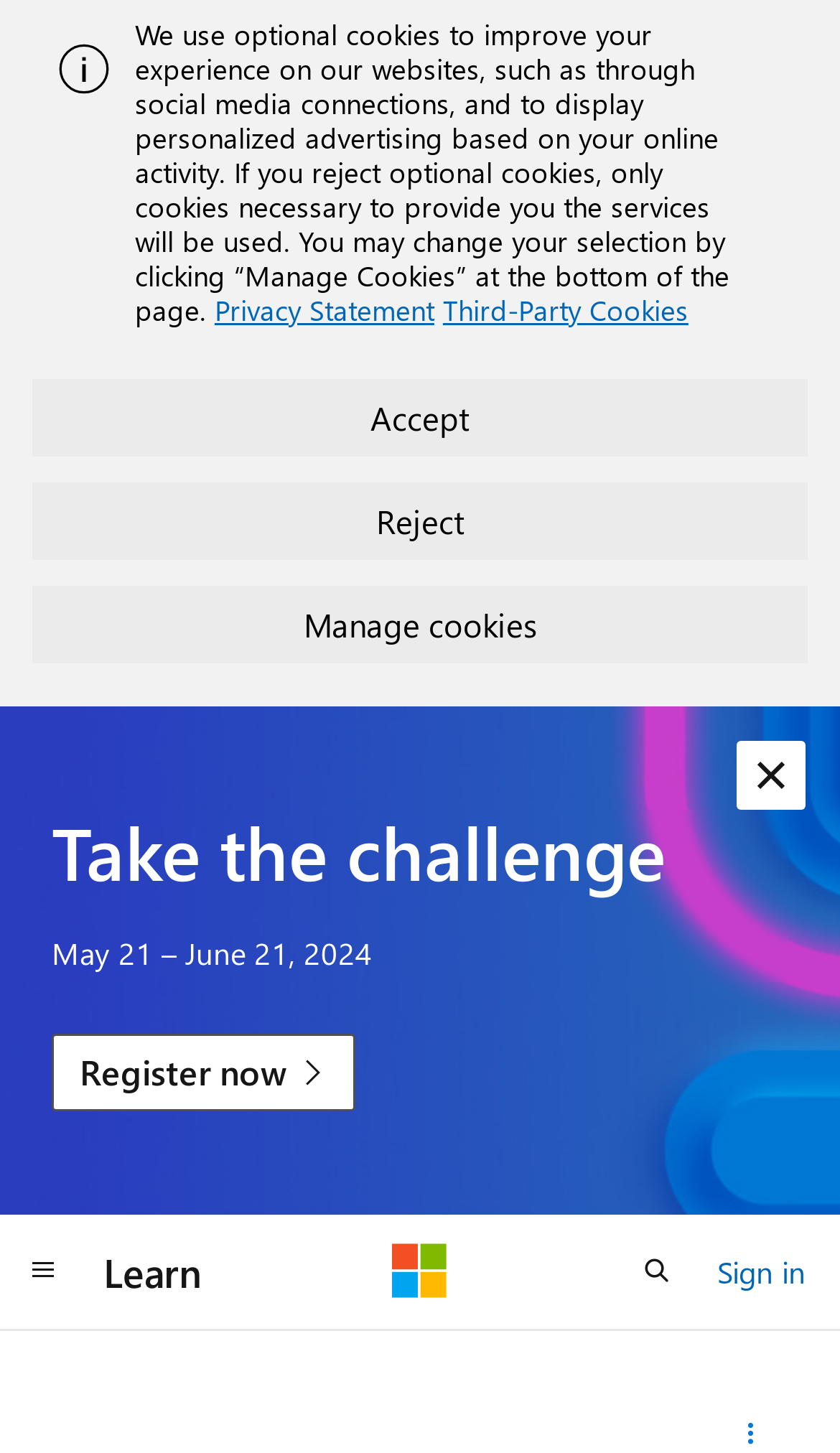Give a one-word or phrase response to the following question: What is the purpose of the 'Manage cookies' button?

To change cookie settings